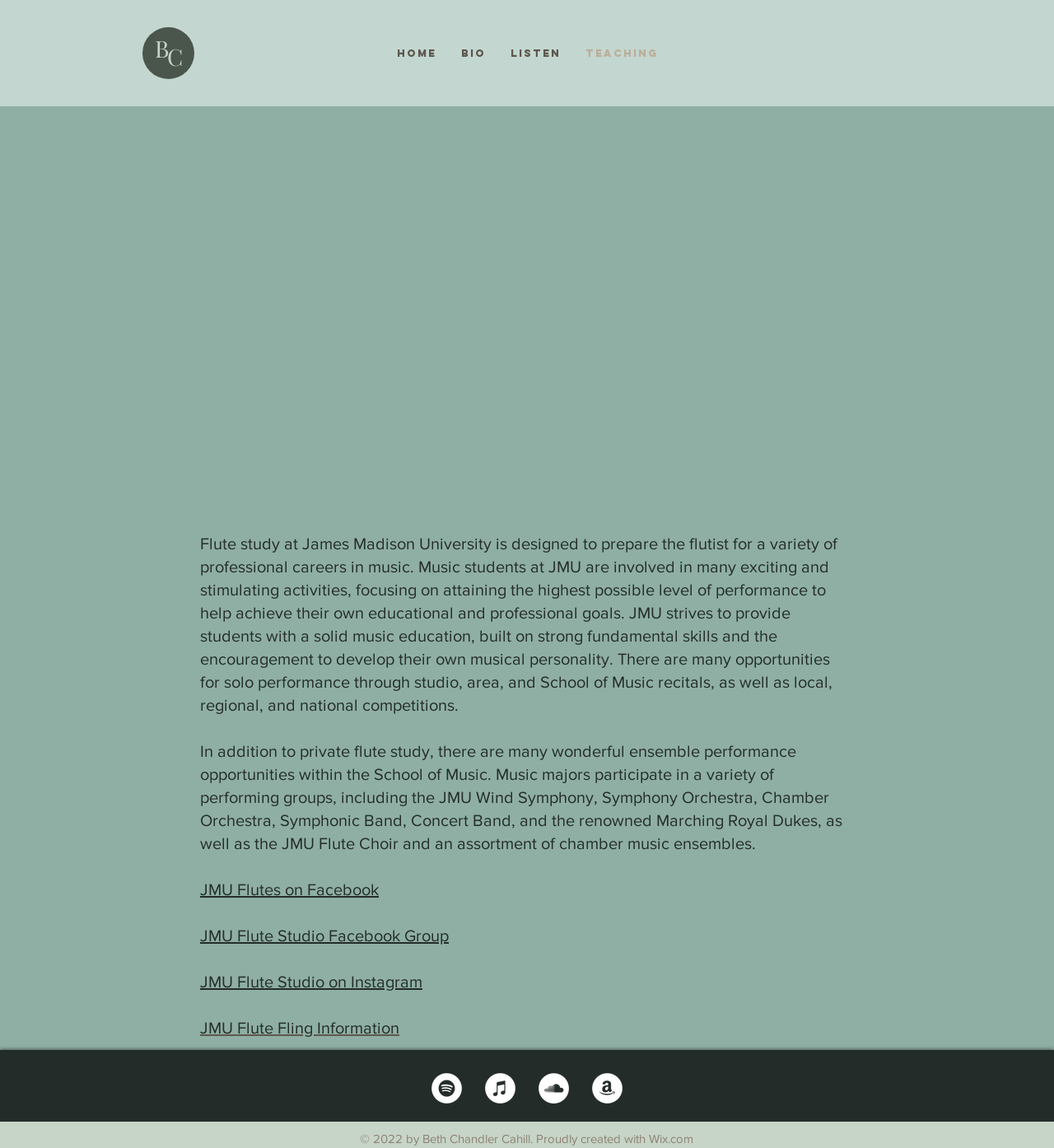What is the main topic of this webpage?
Please give a detailed and elaborate answer to the question.

Based on the content of the webpage, it appears to be about flute study at James Madison University, including the curriculum, performance opportunities, and resources available to flute students.